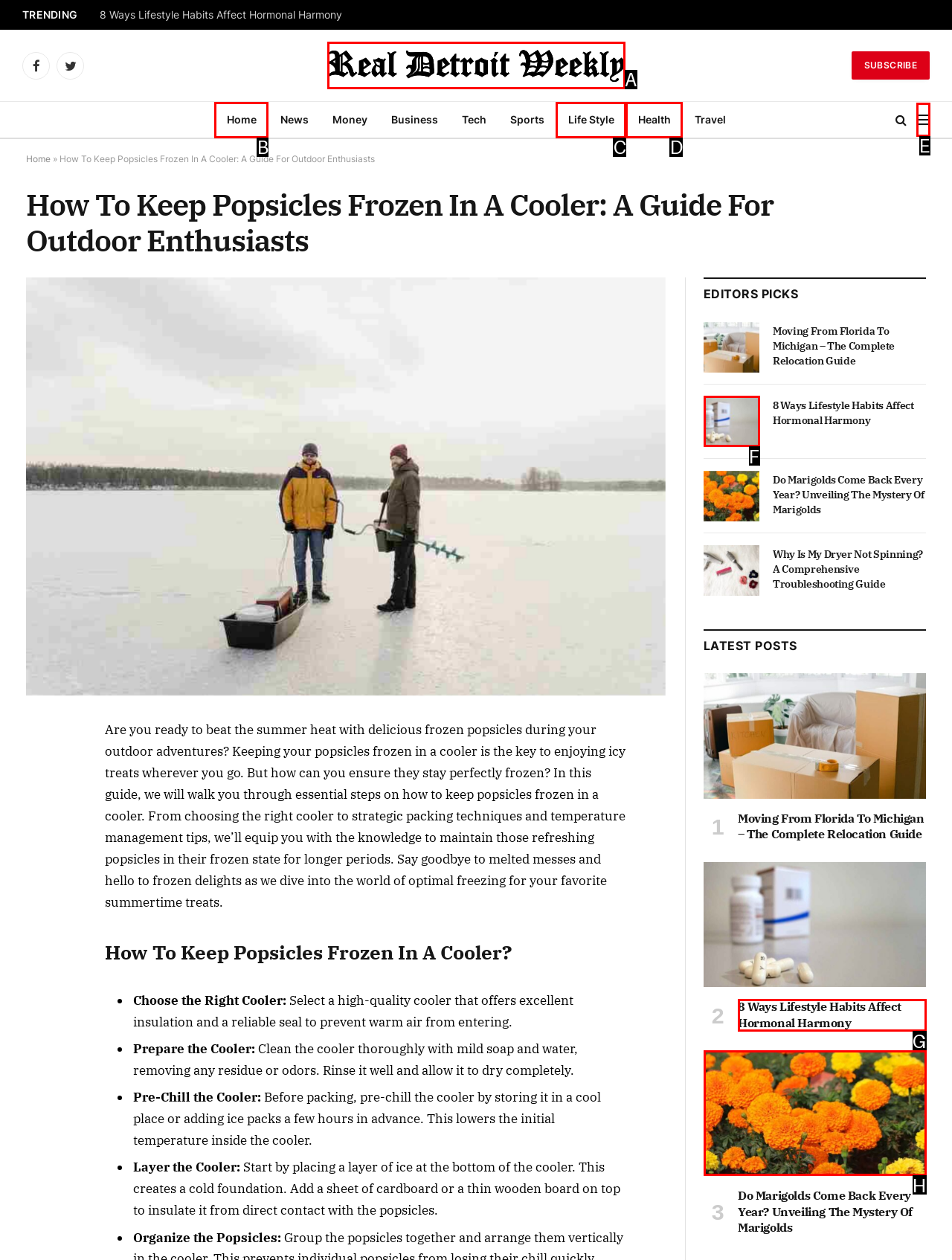Identify the HTML element that best fits the description: title="Real Detroit Weekly". Respond with the letter of the corresponding element.

A